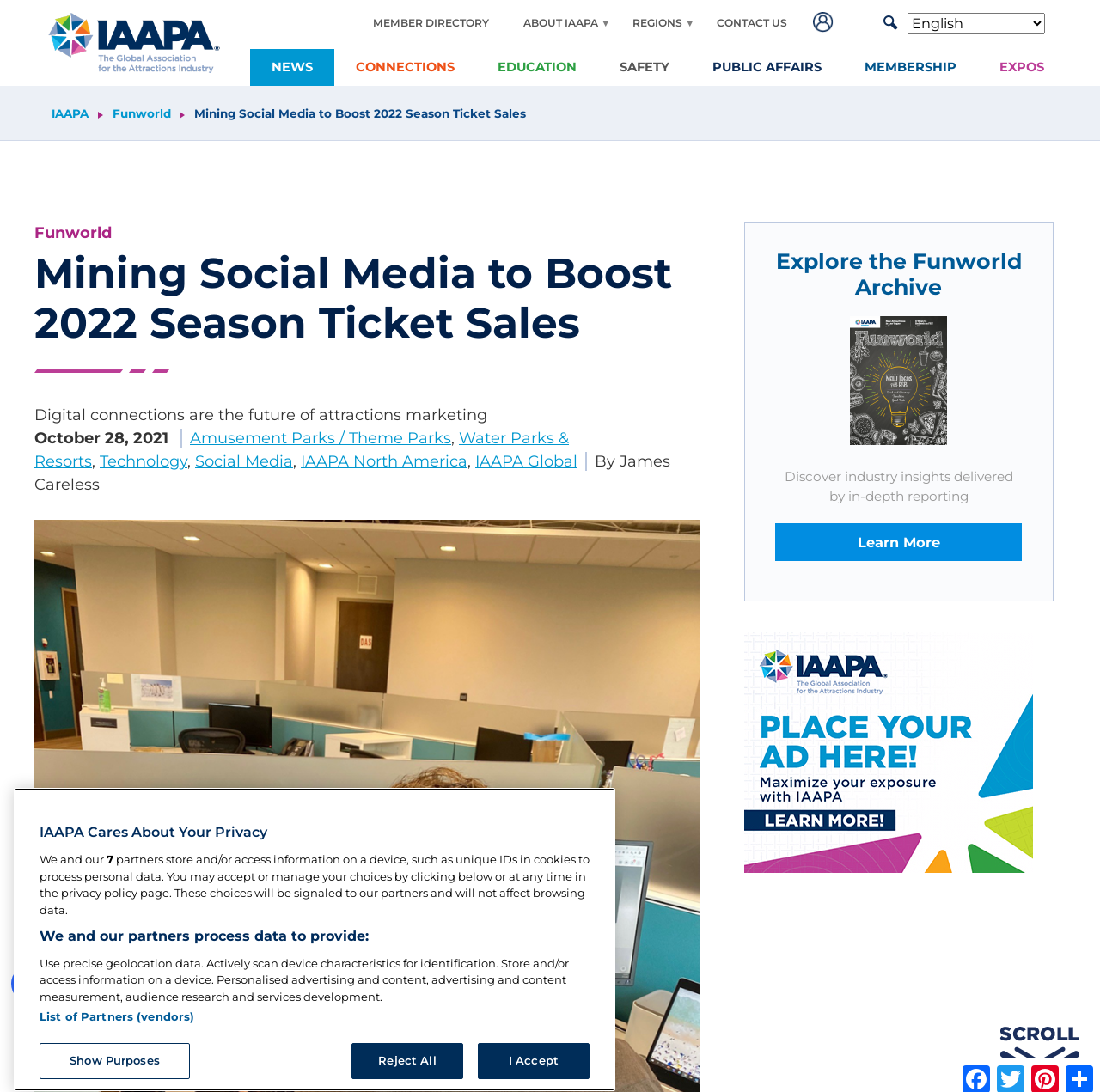Can you give a comprehensive explanation to the question given the content of the image?
What is the topic of the article?

The topic of the article can be inferred from the links and text in the article section, which mentions 'Social Media' and 'Mining Social Media to Boost 2022 Season Ticket Sales'.